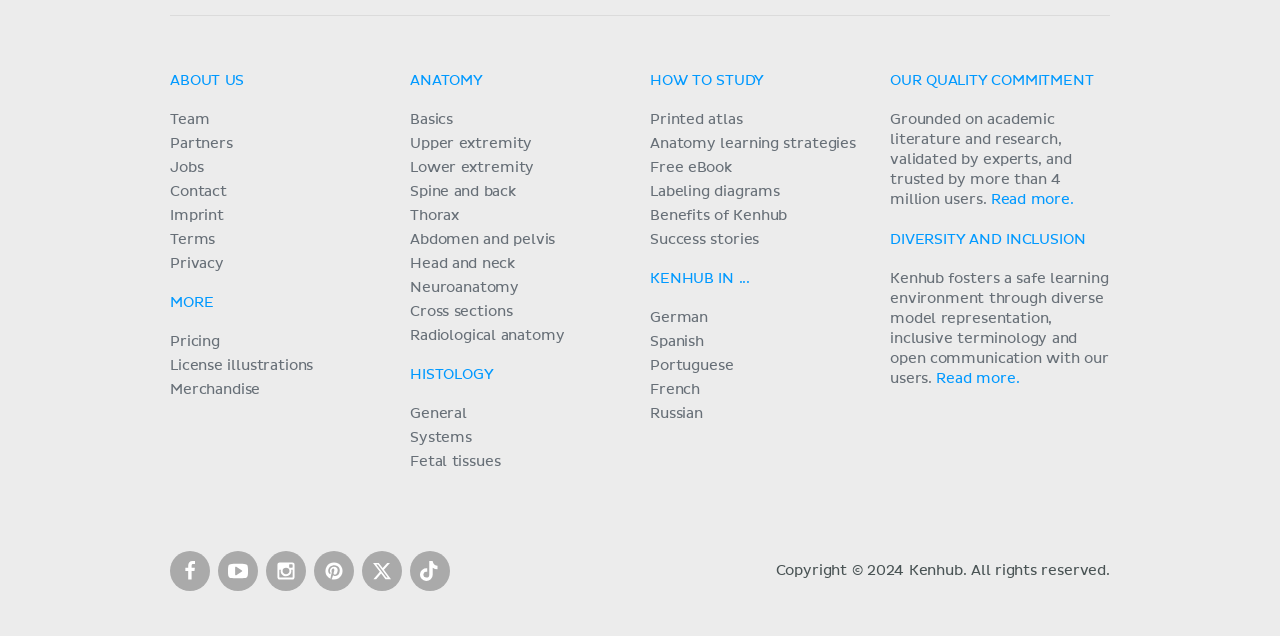Locate the bounding box coordinates of the area you need to click to fulfill this instruction: 'Learn about DIVERSITY AND INCLUSION'. The coordinates must be in the form of four float numbers ranging from 0 to 1: [left, top, right, bottom].

[0.732, 0.584, 0.796, 0.606]